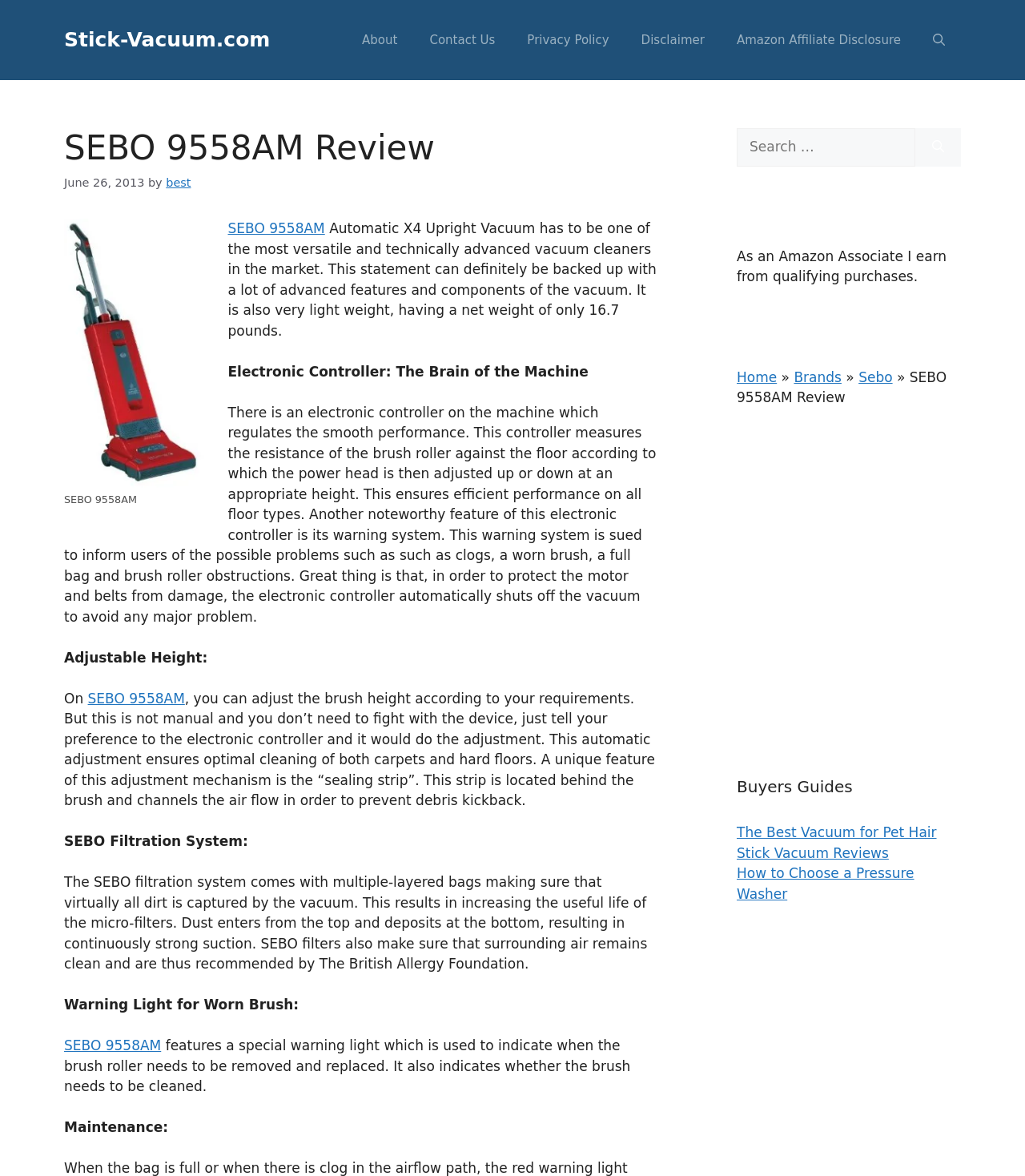Please find the bounding box coordinates of the section that needs to be clicked to achieve this instruction: "Search for something".

[0.719, 0.109, 0.893, 0.141]